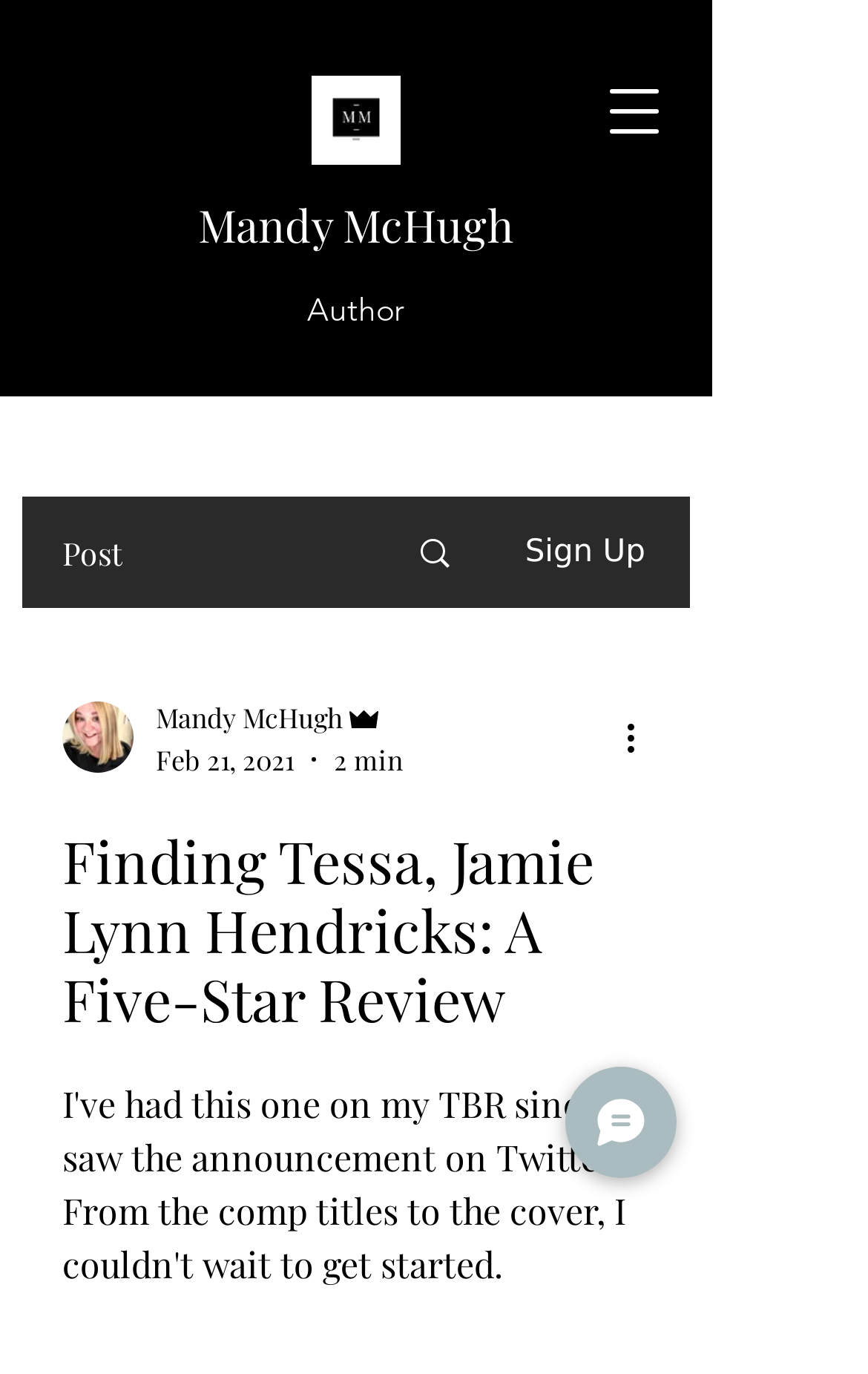How long does it take to read the review?
Kindly offer a detailed explanation using the data available in the image.

The time it takes to read the review can be found in the generic element with the text '2 min', which is located below the author's name and above the review content.